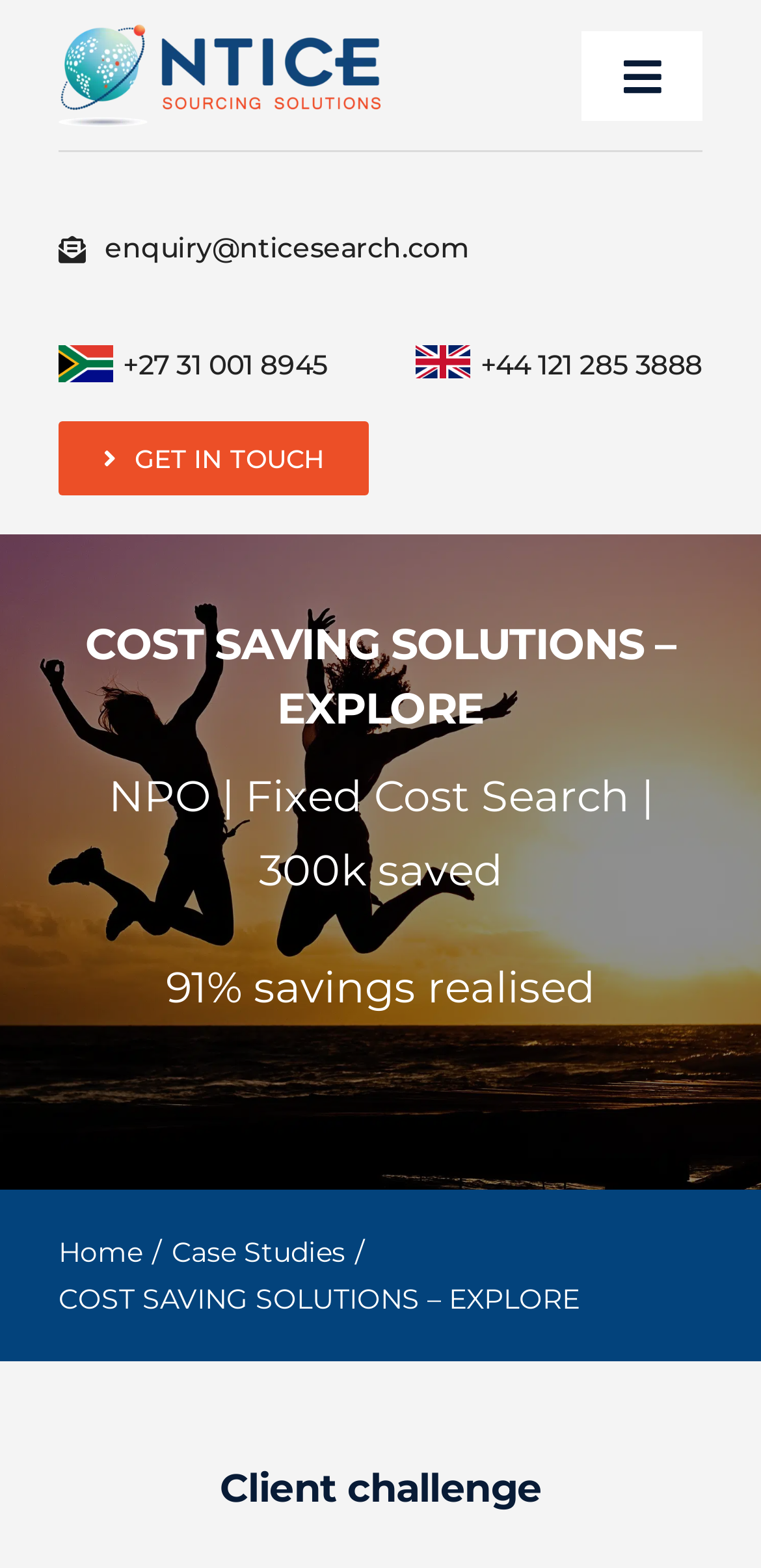Identify the bounding box coordinates of the region that needs to be clicked to carry out this instruction: "Open the Recruitment Solutions submenu". Provide these coordinates as four float numbers ranging from 0 to 1, i.e., [left, top, right, bottom].

[0.785, 0.18, 1.0, 0.255]